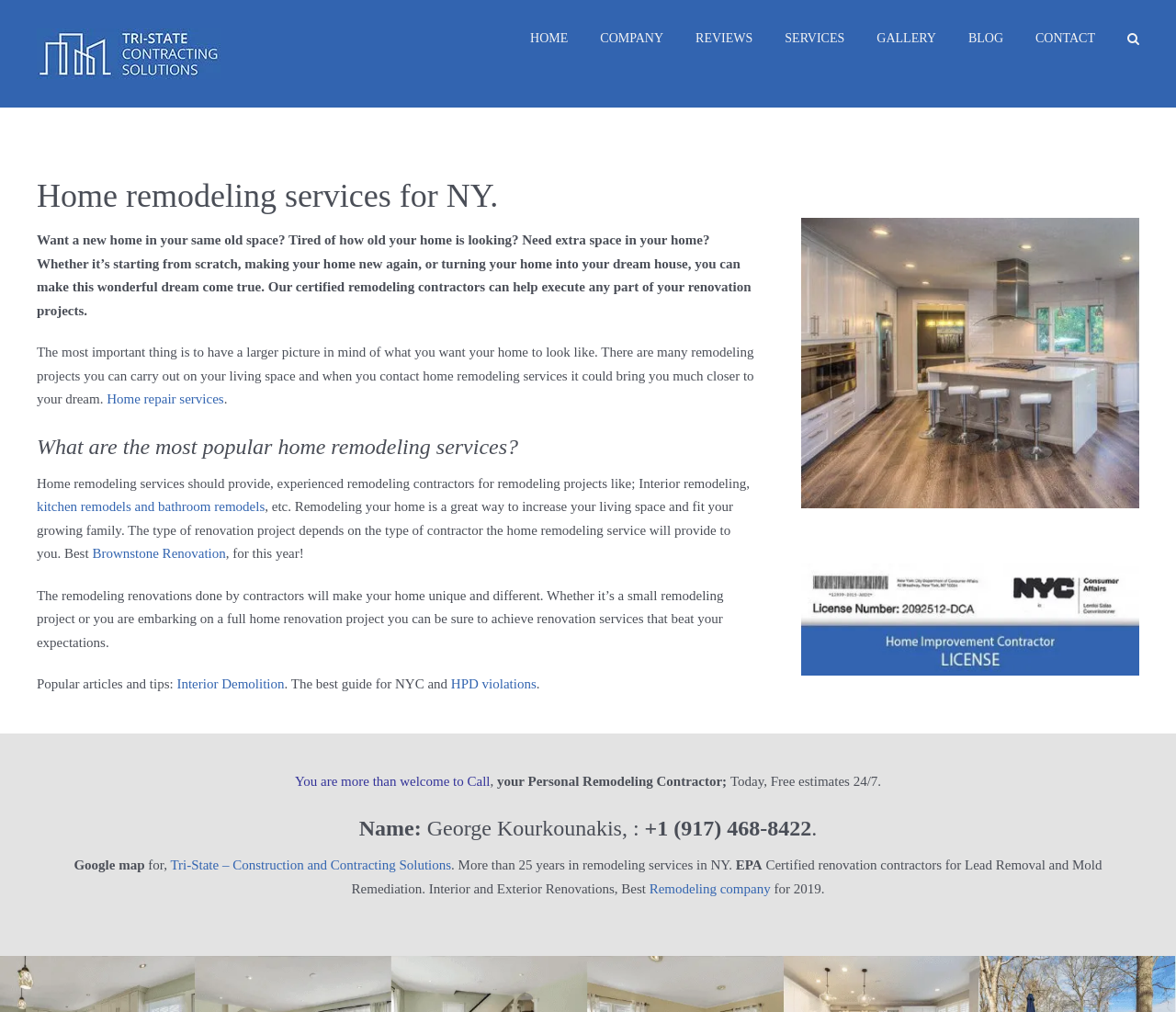Please determine the bounding box coordinates of the area that needs to be clicked to complete this task: 'Read more about 'Home repair services''. The coordinates must be four float numbers between 0 and 1, formatted as [left, top, right, bottom].

[0.091, 0.387, 0.19, 0.401]